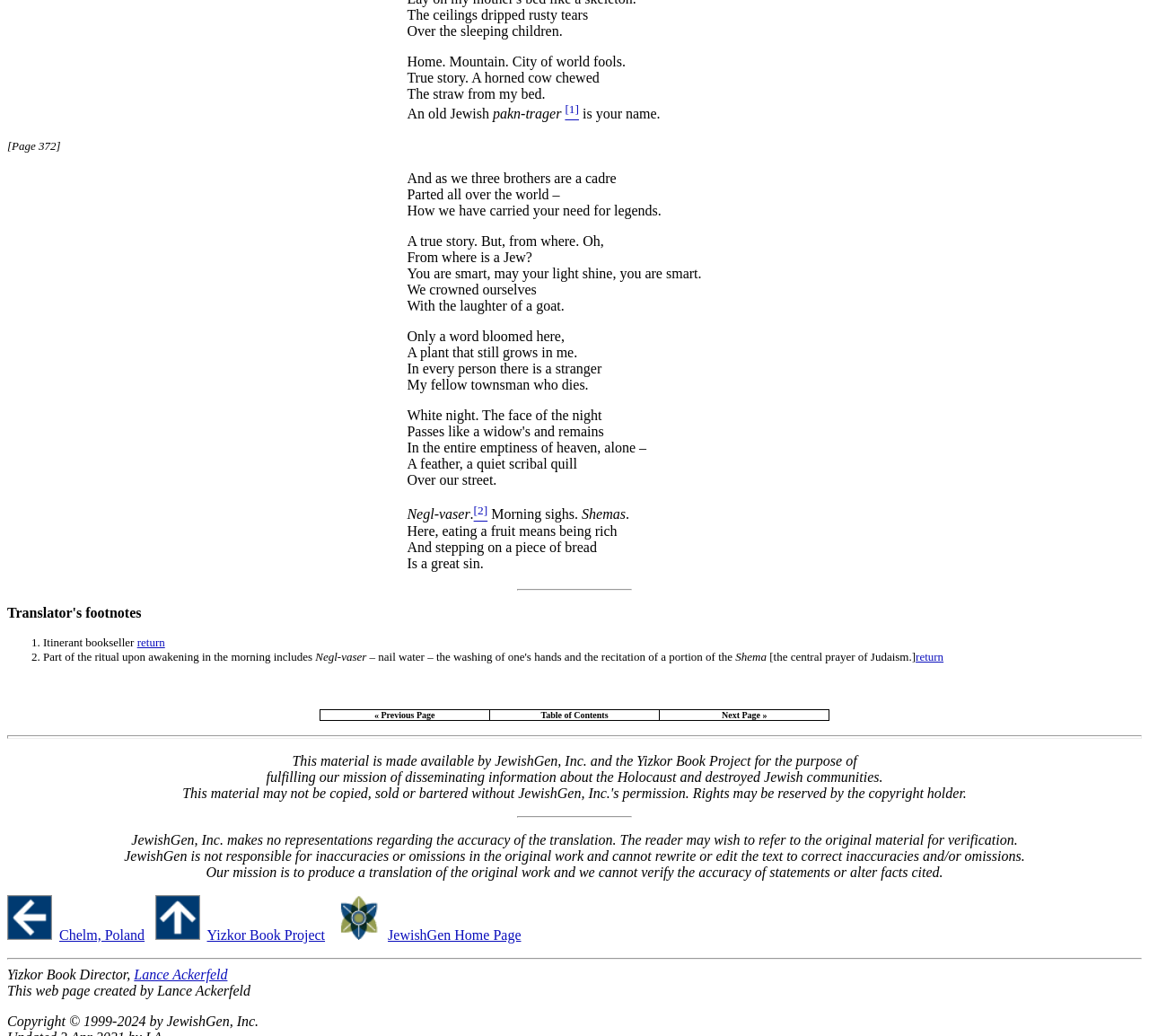Determine the bounding box coordinates for the UI element described. Format the coordinates as (top-left x, top-left y, bottom-right x, bottom-right y) and ensure all values are between 0 and 1. Element description: Next Page »

[0.628, 0.681, 0.668, 0.696]